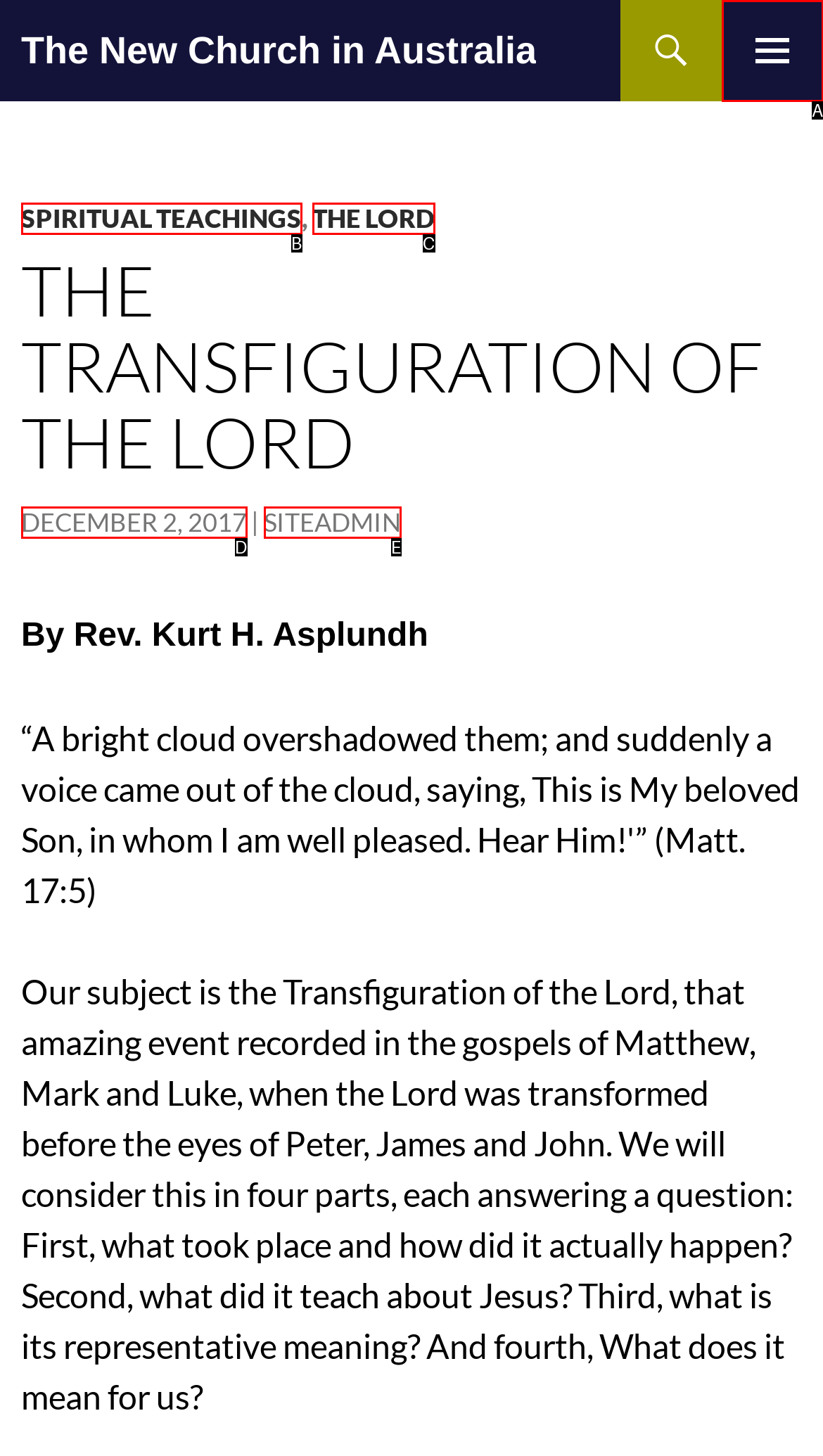From the options presented, which lettered element matches this description: Primary Menu
Reply solely with the letter of the matching option.

A